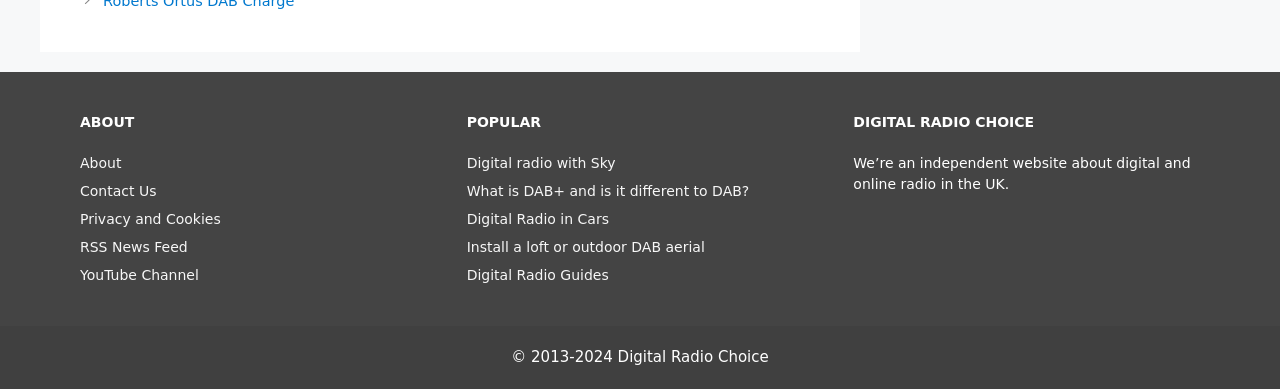Locate the bounding box coordinates for the element described below: "About". The coordinates must be four float values between 0 and 1, formatted as [left, top, right, bottom].

[0.062, 0.4, 0.095, 0.441]